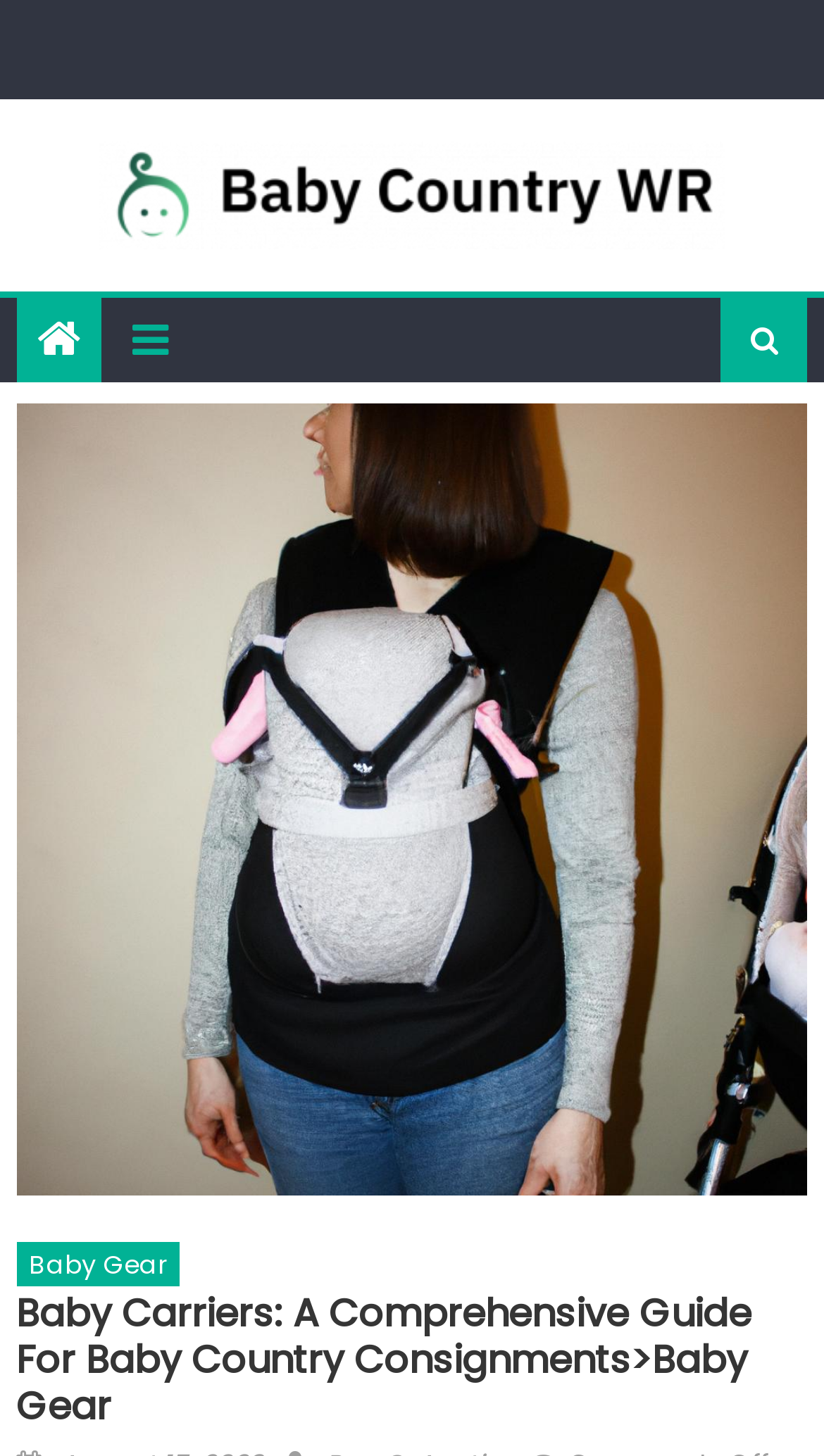Detail the various sections and features of the webpage.

The webpage is about baby carriers, specifically a comprehensive guide for Baby Country Consignments' baby gear. At the top, there is a link to "Bankroll" accompanied by an image with the same name, taking up most of the top section. Below this, there are two small links, one with a Facebook icon and another with an envelope icon.

The main content of the page is an image of a person demonstrating different baby carriers, which occupies a significant portion of the page. Above this image, there is a link to "Baby Gear". The title of the page, "Baby Carriers: A Comprehensive Guide For Baby Country Consignments>Baby Gear", is displayed prominently at the bottom of the page.